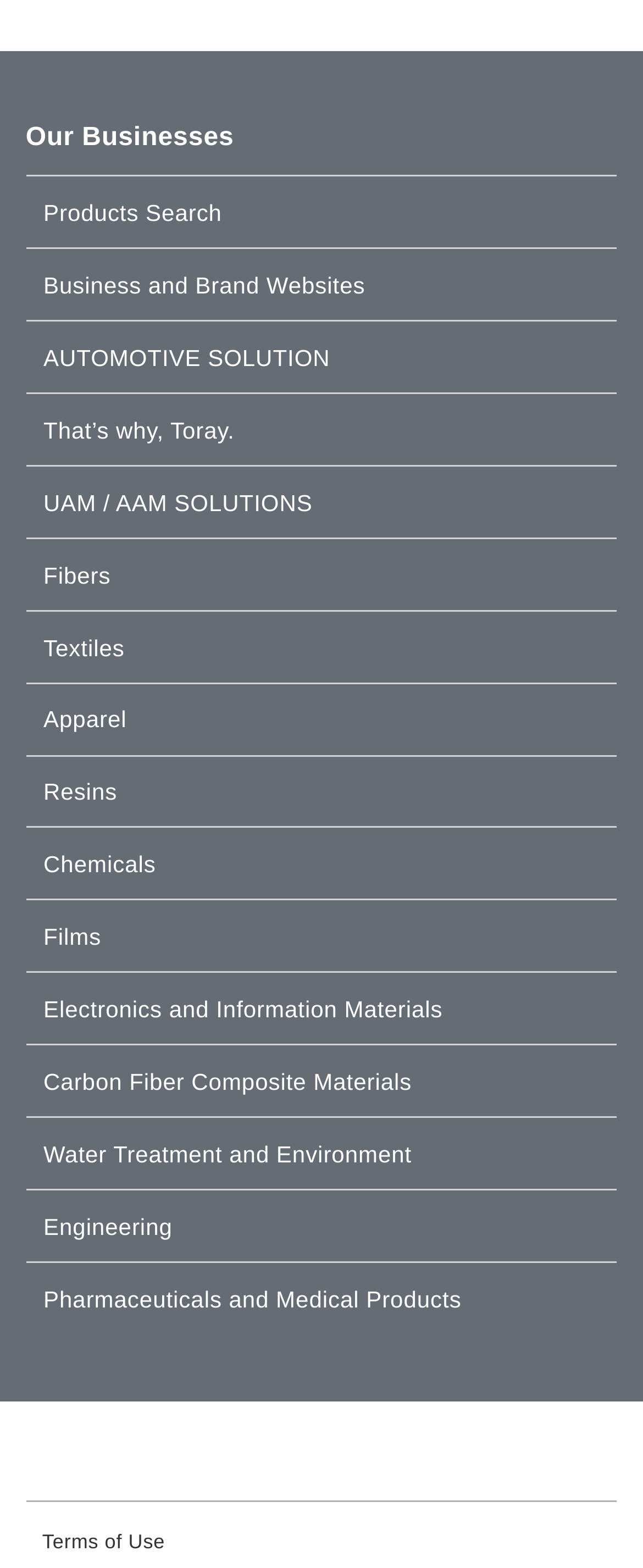Using the information shown in the image, answer the question with as much detail as possible: How many product categories are listed?

I counted the number of link elements with product category names, starting from 'AUTOMOTIVE SOLUTION' and ending at 'Pharmaceuticals and Medical Products', and found a total of 16 categories.